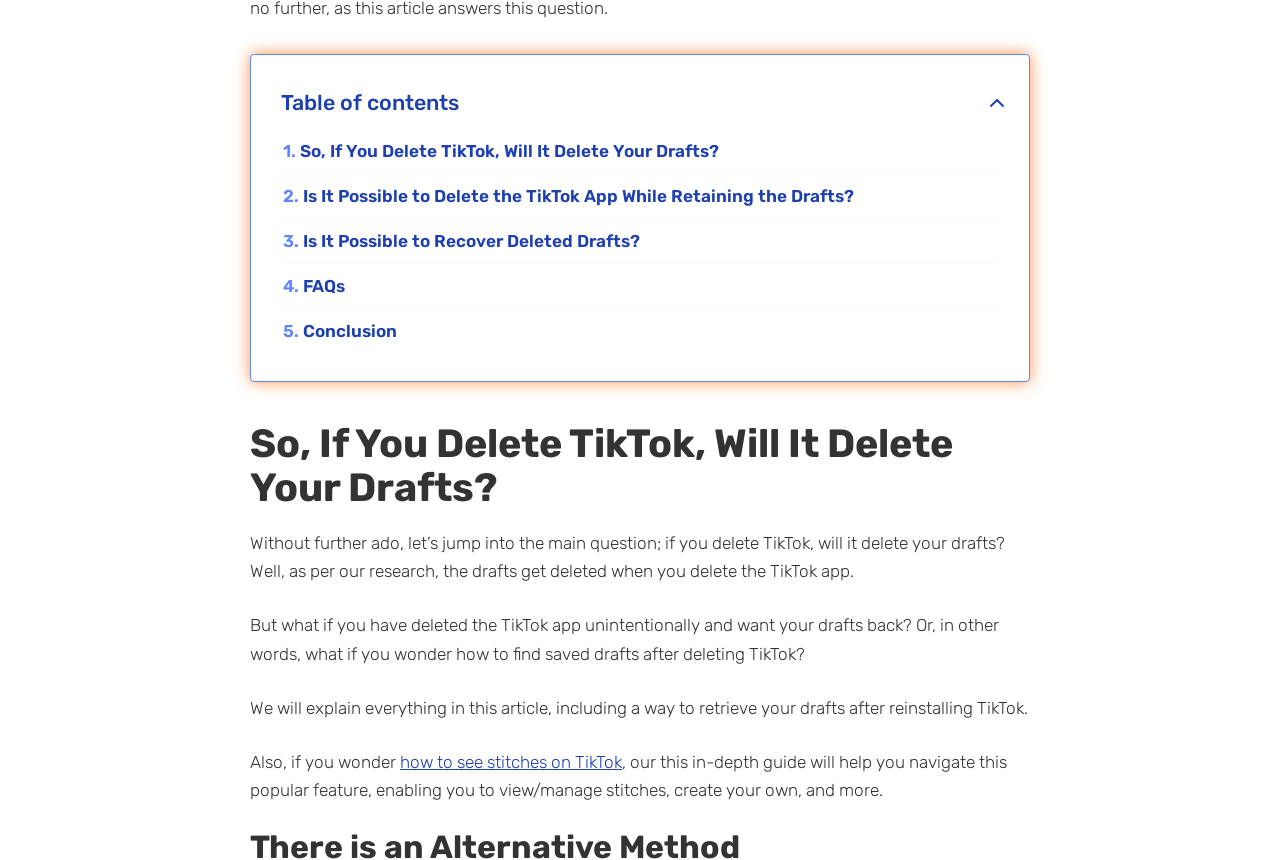Ascertain the bounding box coordinates for the UI element detailed here: "FAQs". The coordinates should be provided as [left, top, right, bottom] with each value being a float between 0 and 1.

[0.221, 0.321, 0.27, 0.344]